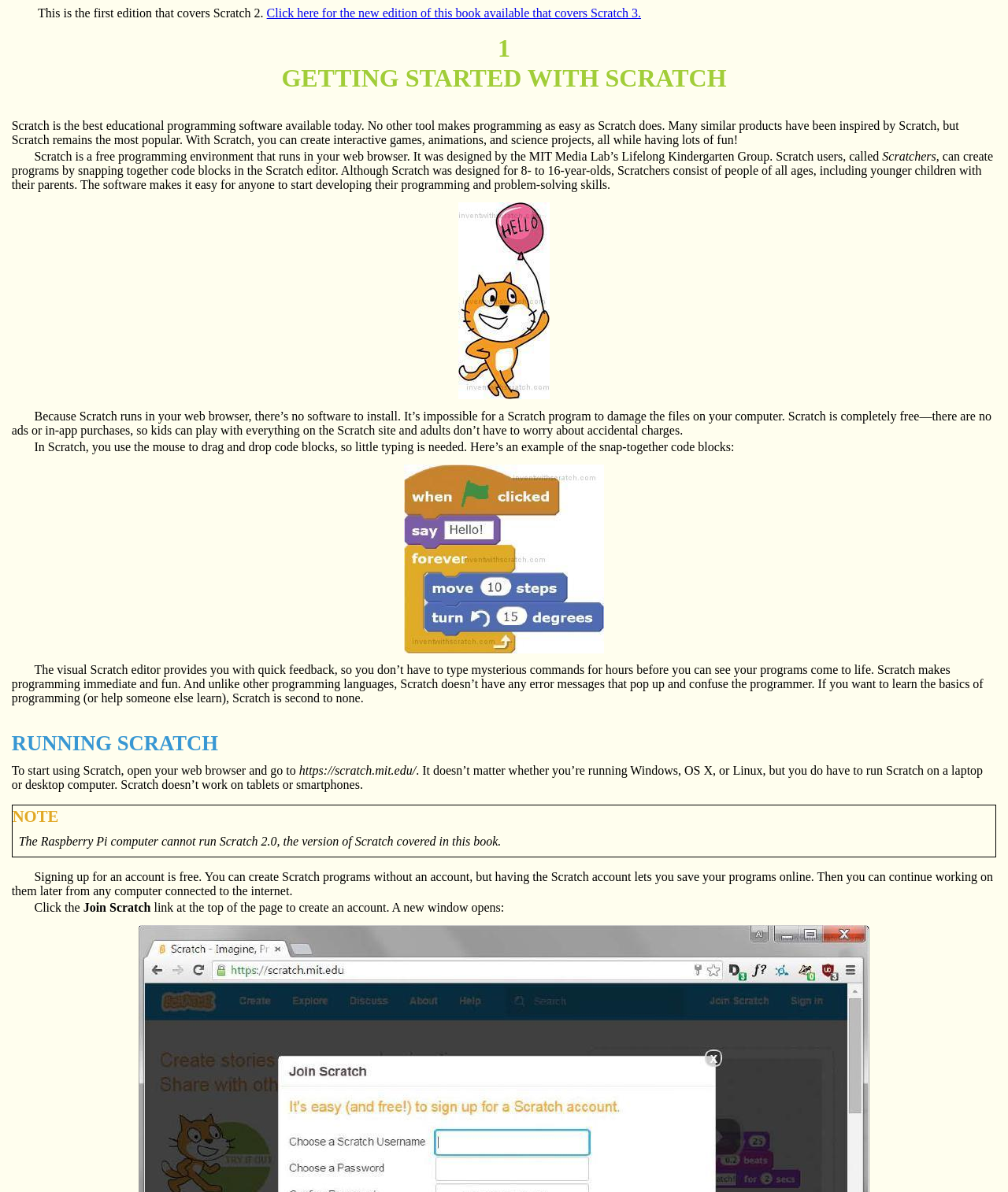Offer a meticulous description of the webpage's structure and content.

The webpage is about Scratch Programming Playground, a platform for educational programming. At the top, there is a blockquote with a message about the first edition of a book covering Scratch 2, along with a link to a new edition covering Scratch 3.

Below the blockquote, there is a heading "GETTING STARTED WITH SCRATCH" followed by a paragraph of text that introduces Scratch as the best educational programming software, highlighting its ease of use and popularity. The text also mentions that Scratch is a free programming environment that runs in a web browser, designed by the MIT Media Lab's Lifelong Kindergarten Group.

To the right of the text, there is an image. The text continues, explaining how Scratch users, called Scratchers, can create programs by snapping together code blocks in the Scratch editor. The text also mentions that Scratch is suitable for people of all ages.

Below the image, there is another paragraph of text that explains the benefits of Scratch, including its safety features, ease of use, and lack of error messages. To the right of this text, there is another image that shows an example of the snap-together code blocks.

The webpage then has a heading "RUNNING SCRATCH" followed by a paragraph of text that explains how to start using Scratch, including opening a web browser and going to the Scratch website. The text also mentions that Scratch doesn't work on tablets or smartphones.

Below this text, there is a note that the Raspberry Pi computer cannot run Scratch 2.0, the version covered in the book. Finally, there is a paragraph of text that explains the benefits of signing up for a Scratch account, including the ability to save programs online and continue working on them later from any computer connected to the internet.